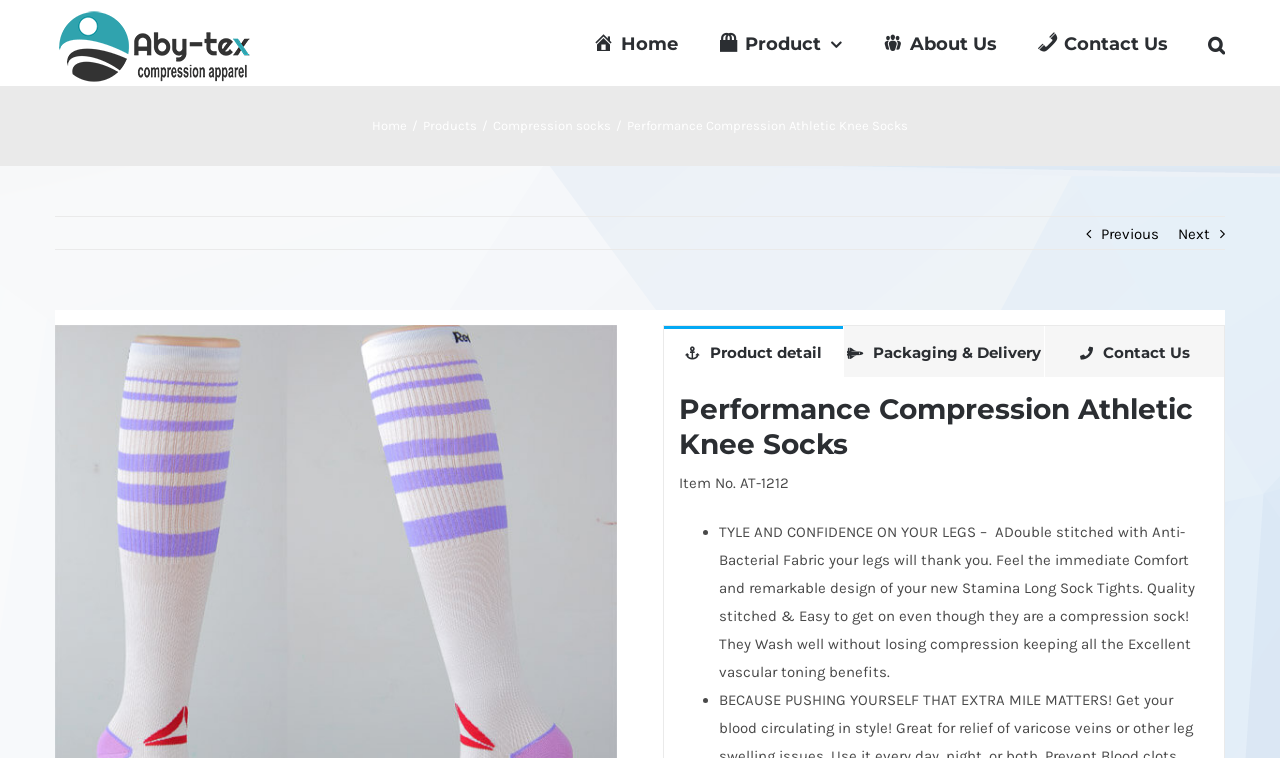What is the item number of the product?
Using the image, provide a concise answer in one word or a short phrase.

AT-1212